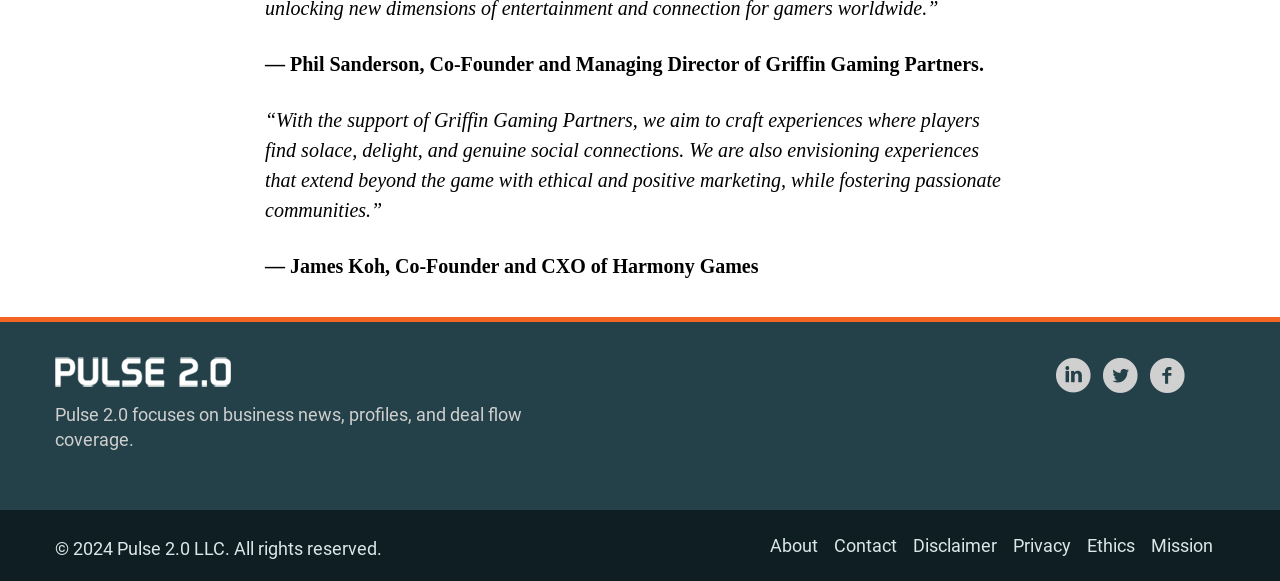What is the name of the publication focused on business news and deal flow coverage?
Give a single word or phrase as your answer by examining the image.

Pulse 2.0